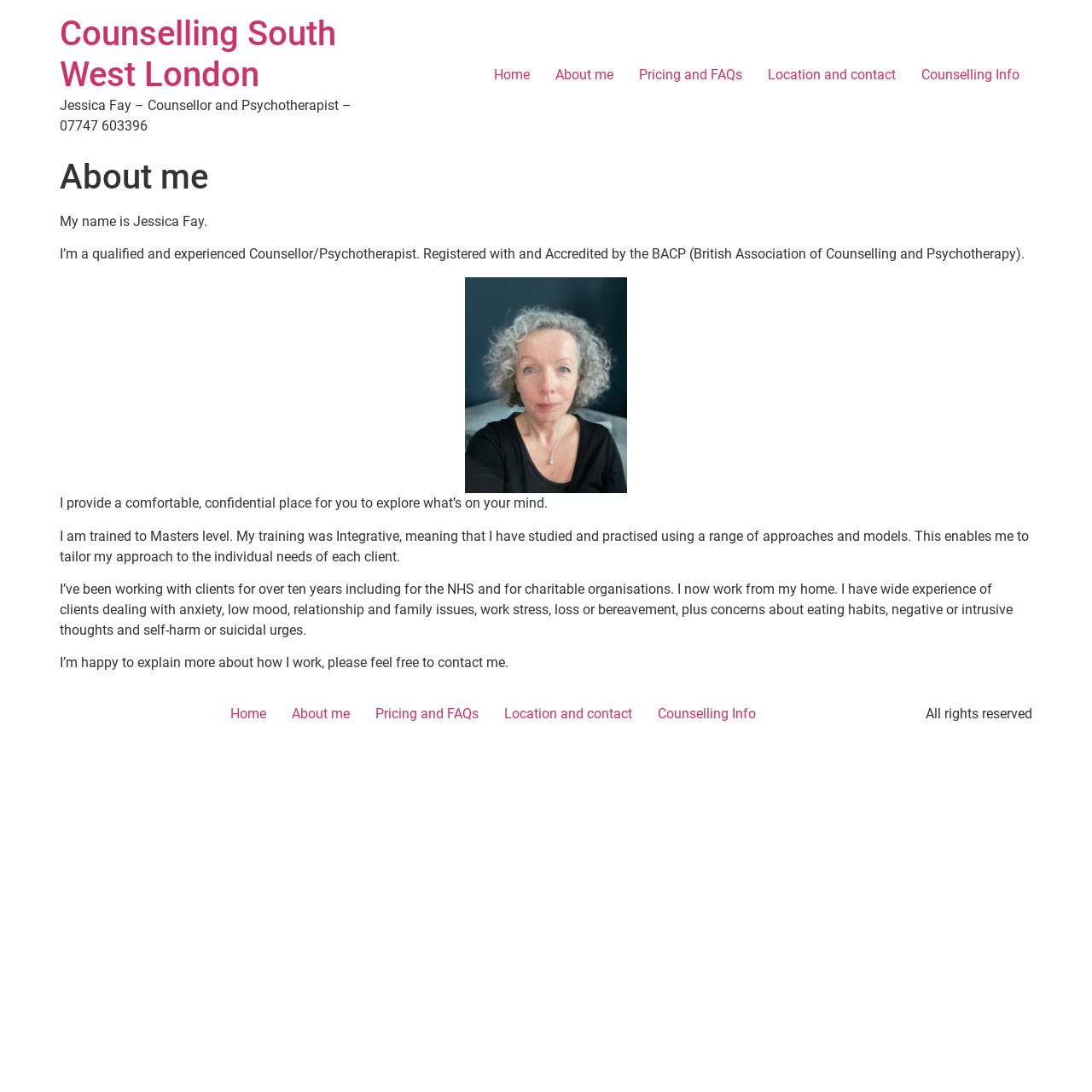Can you specify the bounding box coordinates of the area that needs to be clicked to fulfill the following instruction: "Click on the 'Location and contact' link"?

[0.691, 0.053, 0.832, 0.084]